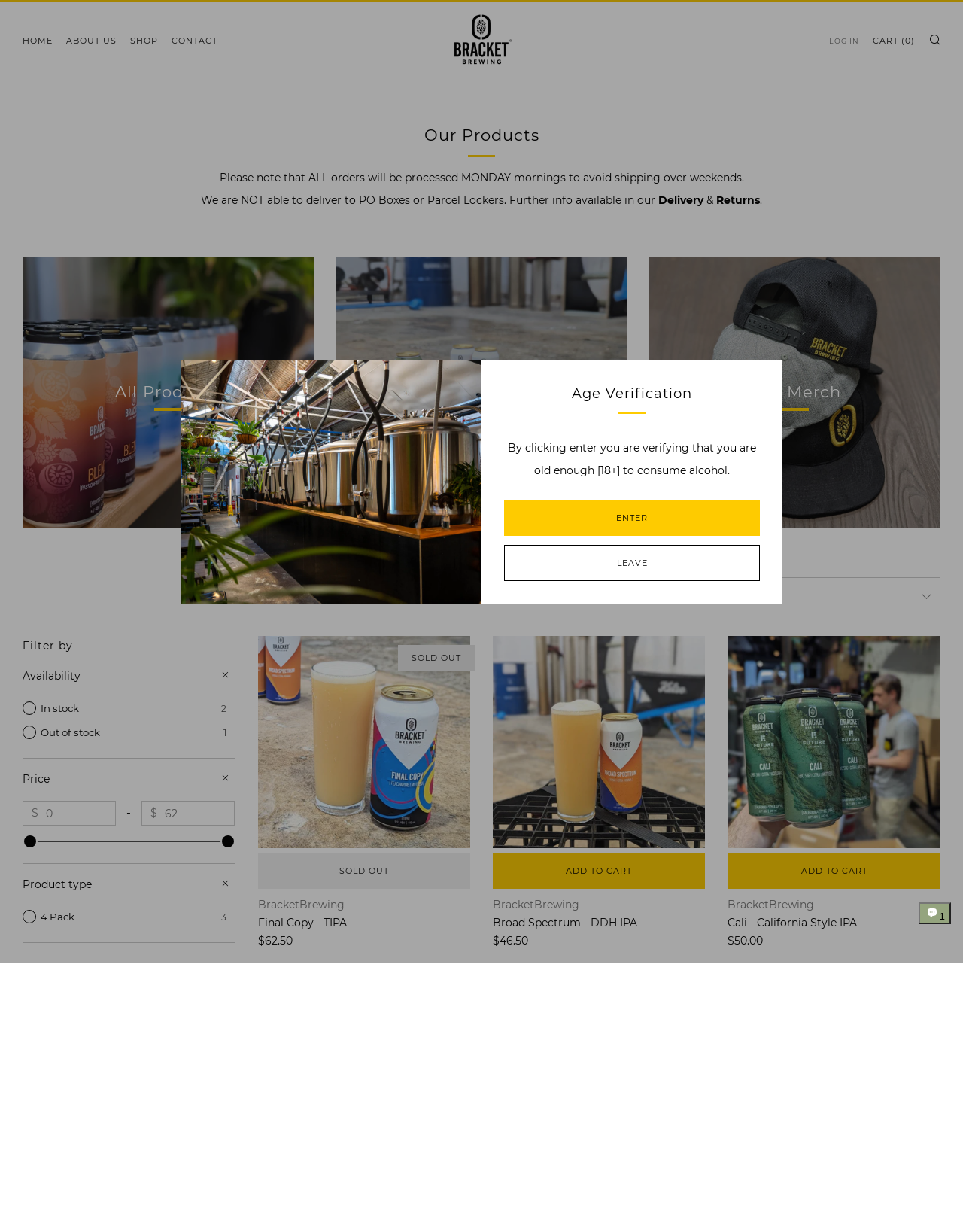Answer the question below with a single word or a brief phrase: 
How many products are displayed on the current page?

3